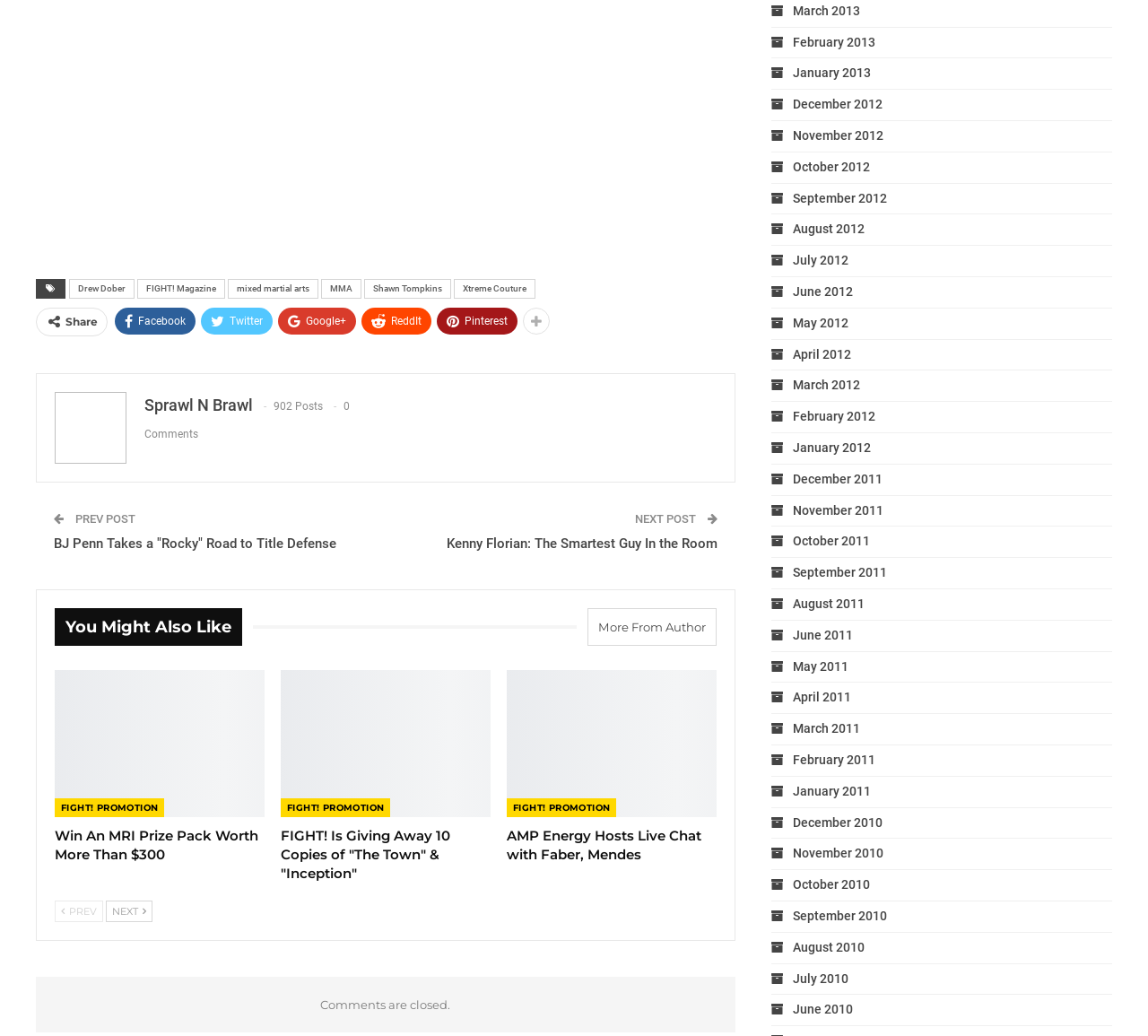Provide the bounding box coordinates for the area that should be clicked to complete the instruction: "Browse posts from March 2013".

[0.672, 0.003, 0.749, 0.017]